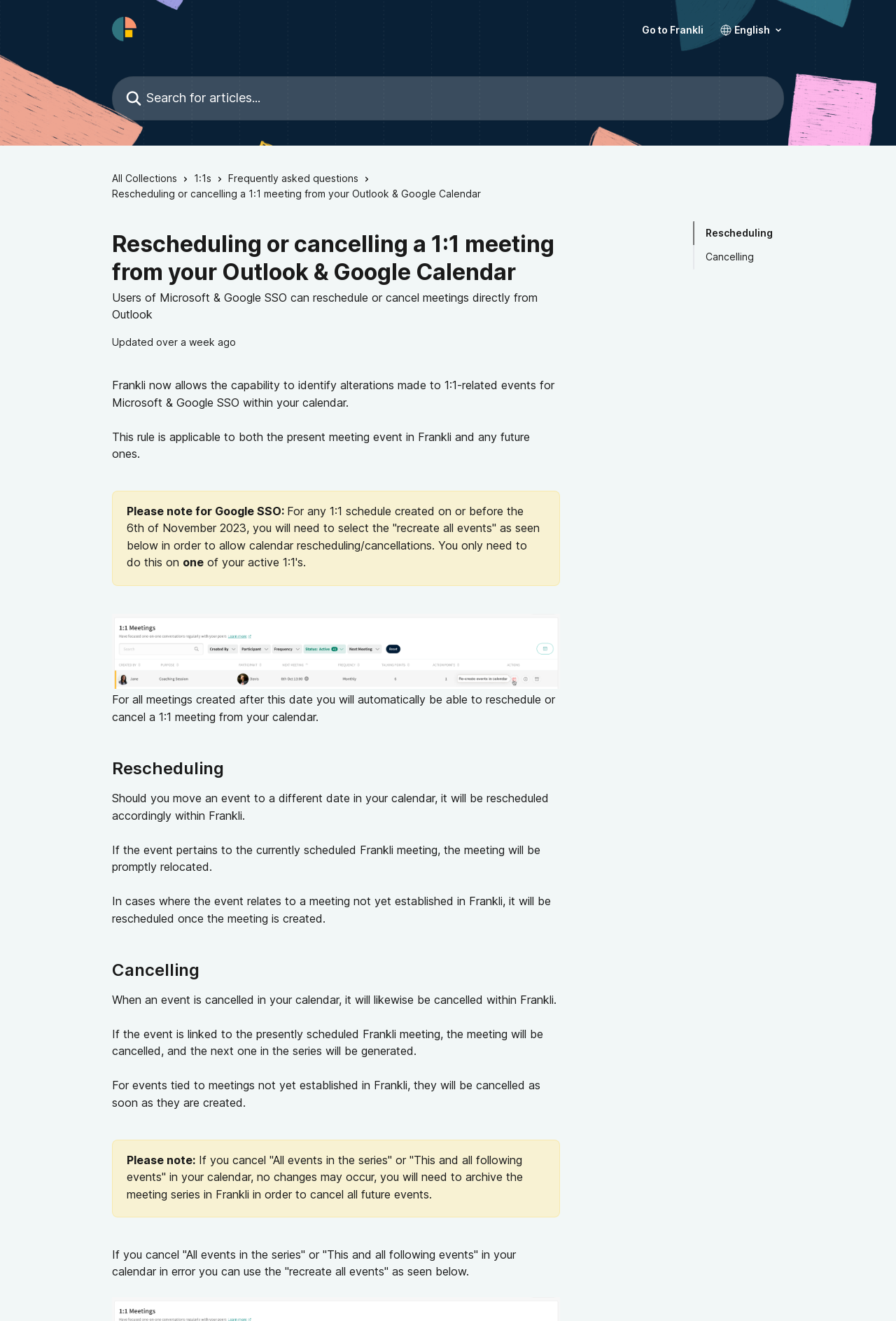What happens when an event is cancelled in the calendar?
Refer to the image and answer the question using a single word or phrase.

It is cancelled in Frankli